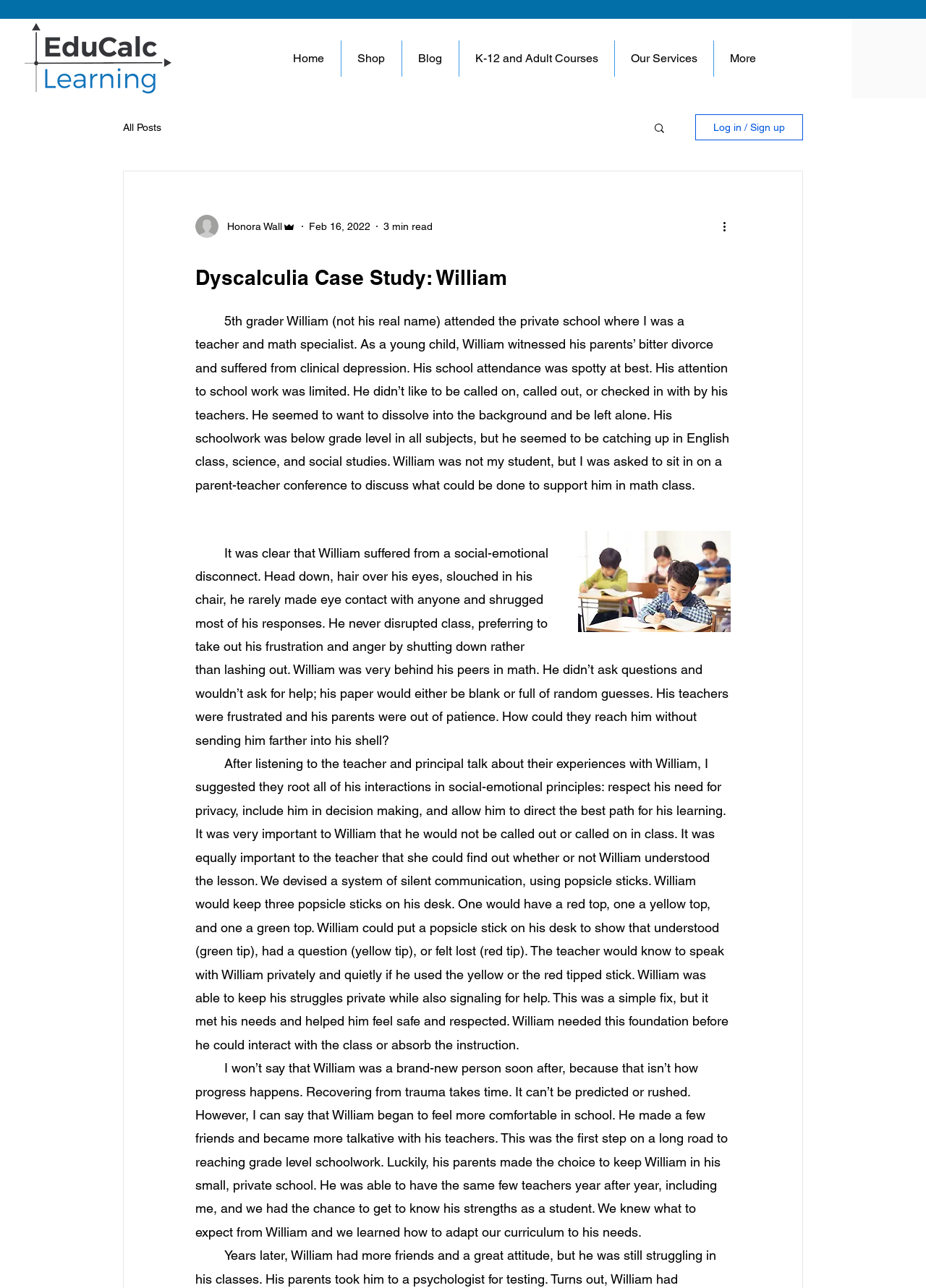Determine the bounding box coordinates of the region I should click to achieve the following instruction: "Log in or sign up". Ensure the bounding box coordinates are four float numbers between 0 and 1, i.e., [left, top, right, bottom].

[0.751, 0.089, 0.867, 0.109]